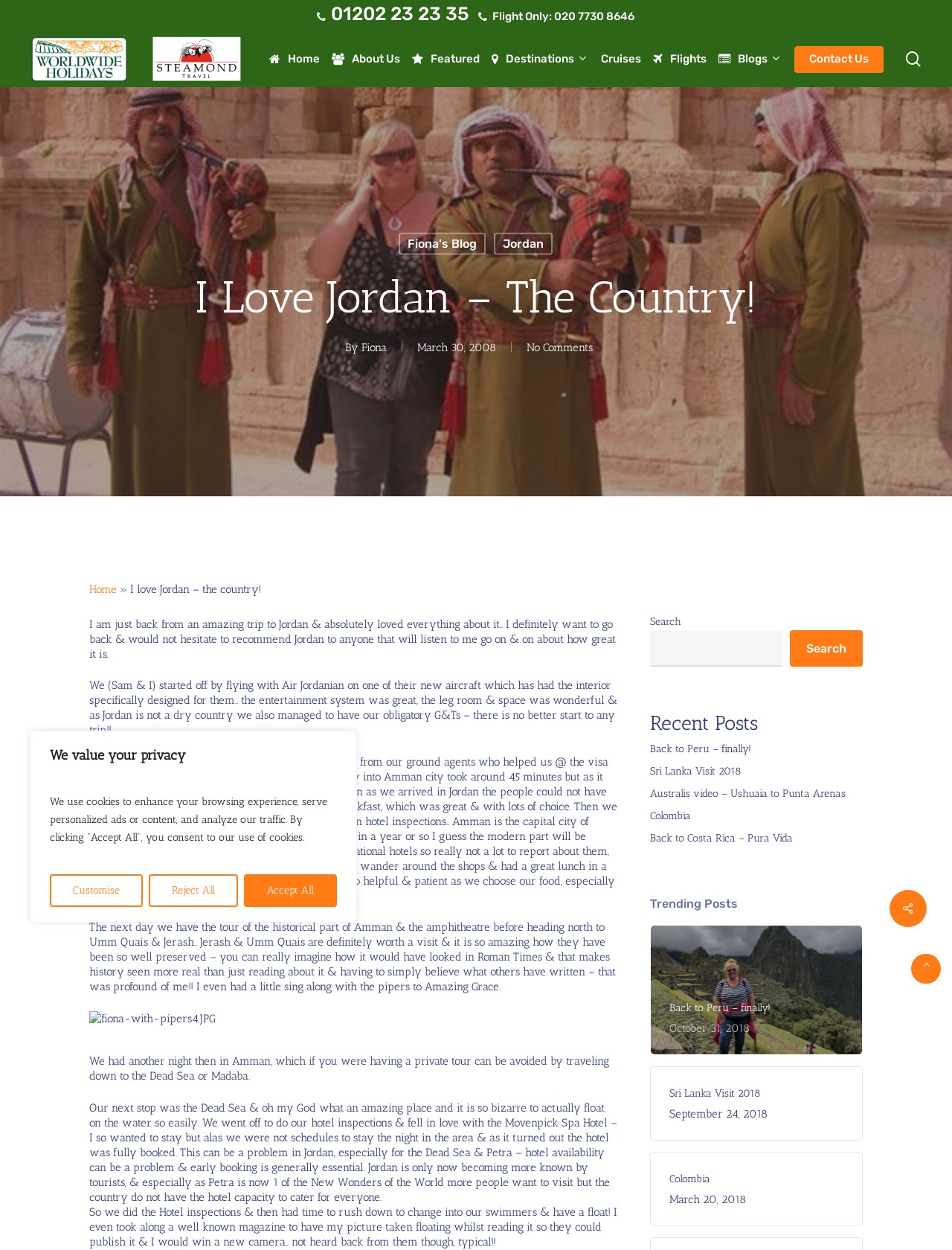What is the type of aircraft mentioned in the blog post?
Using the visual information, respond with a single word or phrase.

Air Jordanian